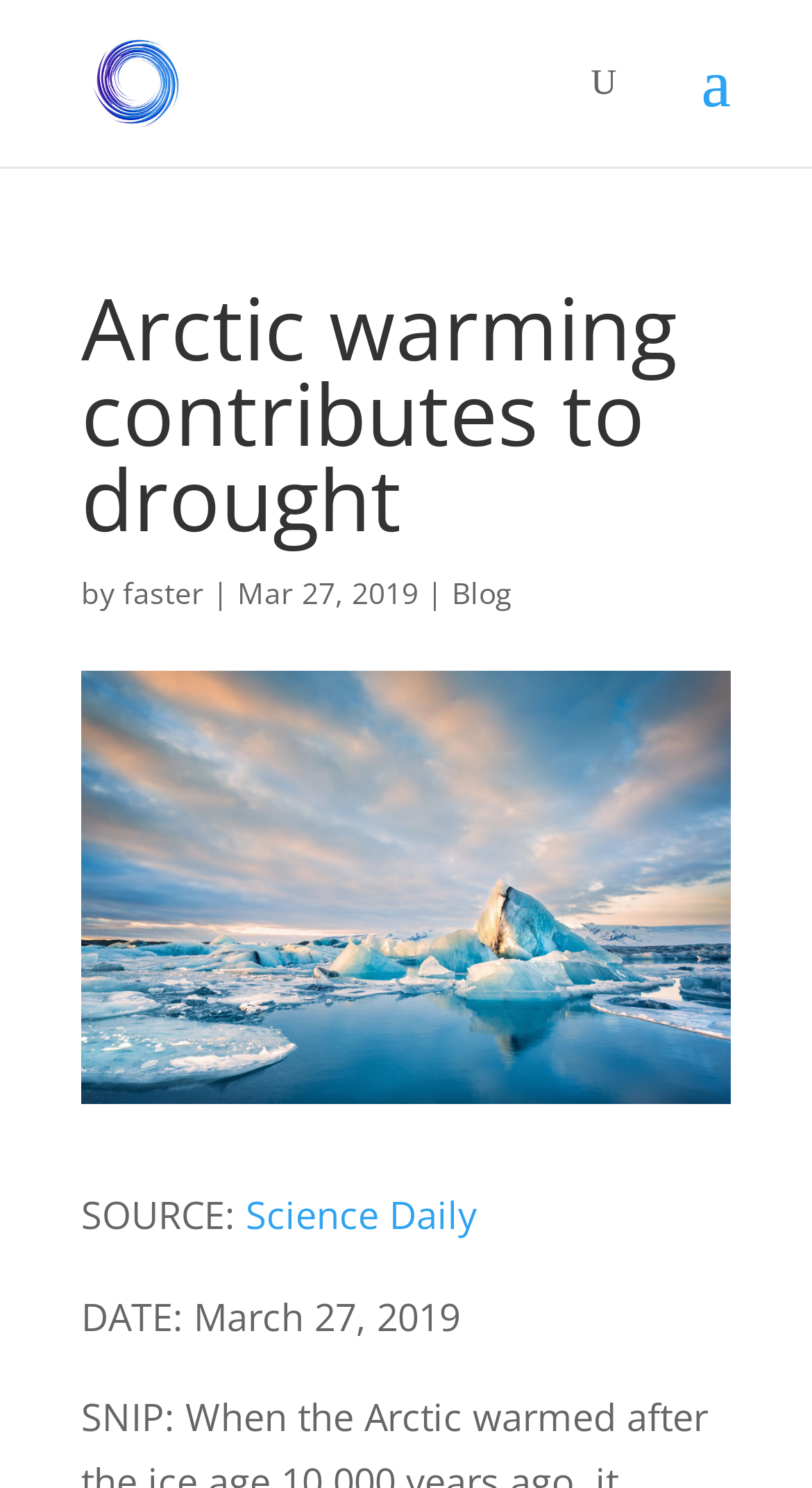Who is the author of the article?
Look at the image and provide a short answer using one word or a phrase.

Not specified